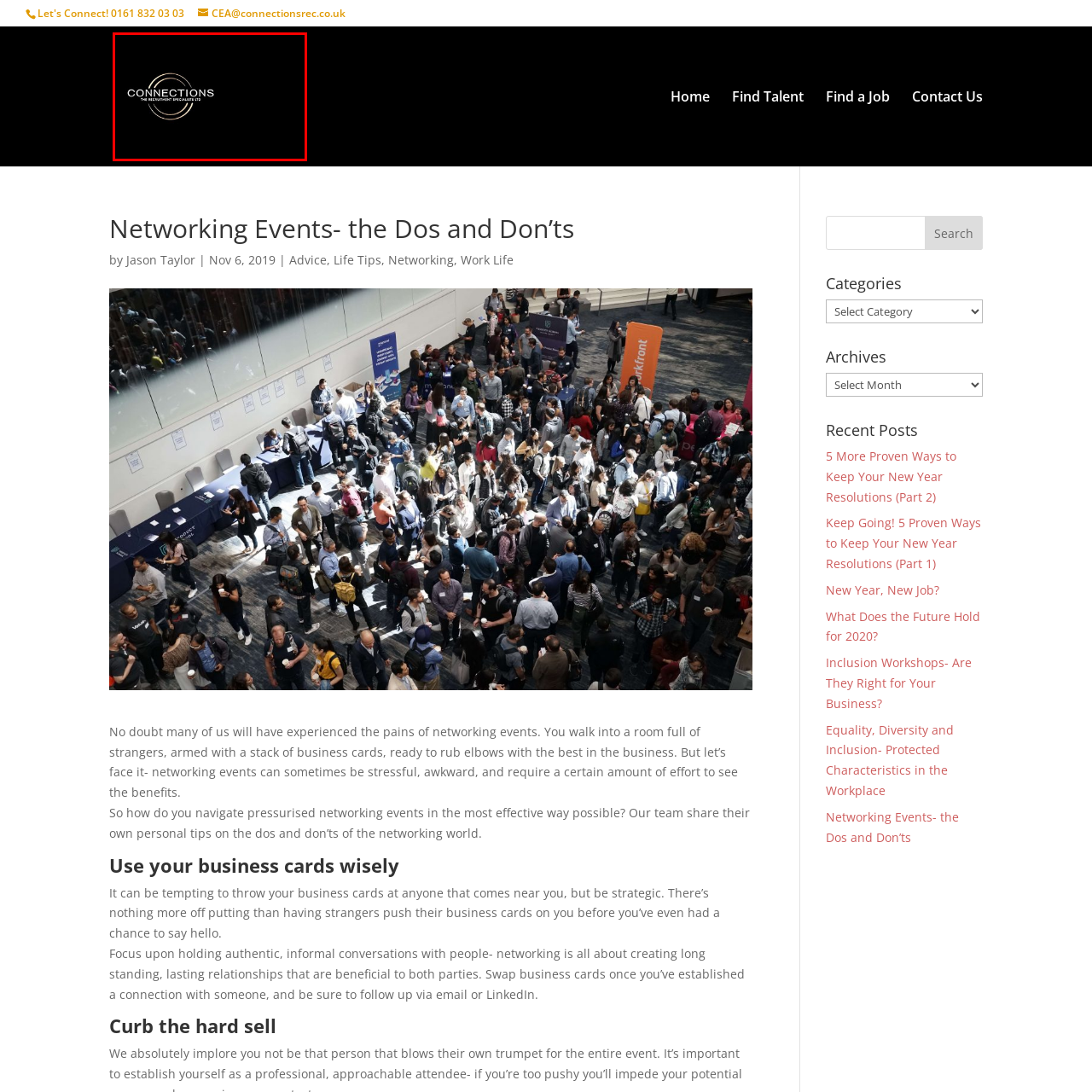What industry does the company specialize in?
View the image contained within the red box and provide a one-word or short-phrase answer to the question.

recruitment